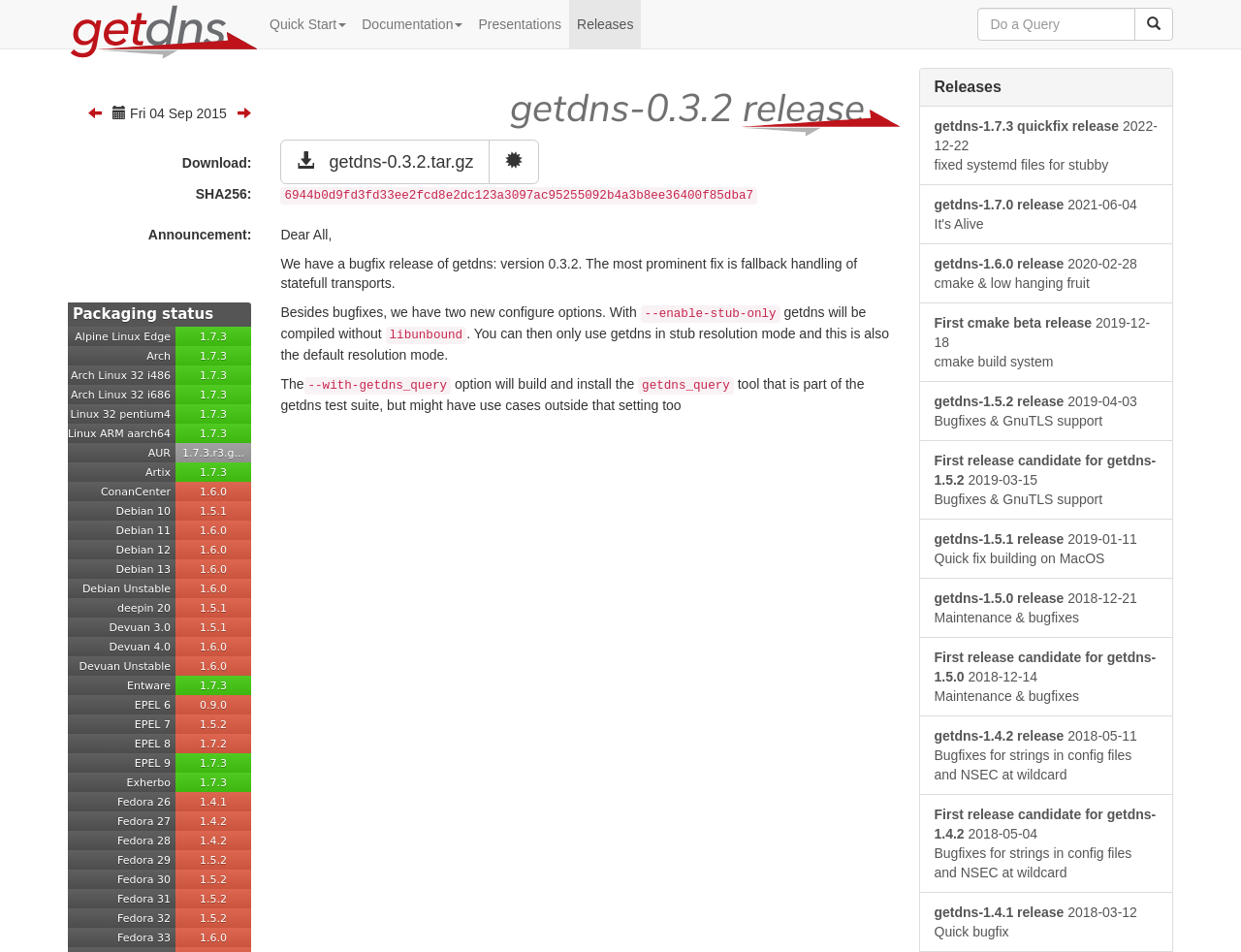Locate the bounding box coordinates of the clickable area needed to fulfill the instruction: "Click the 'Documentation' link".

[0.285, 0.0, 0.379, 0.051]